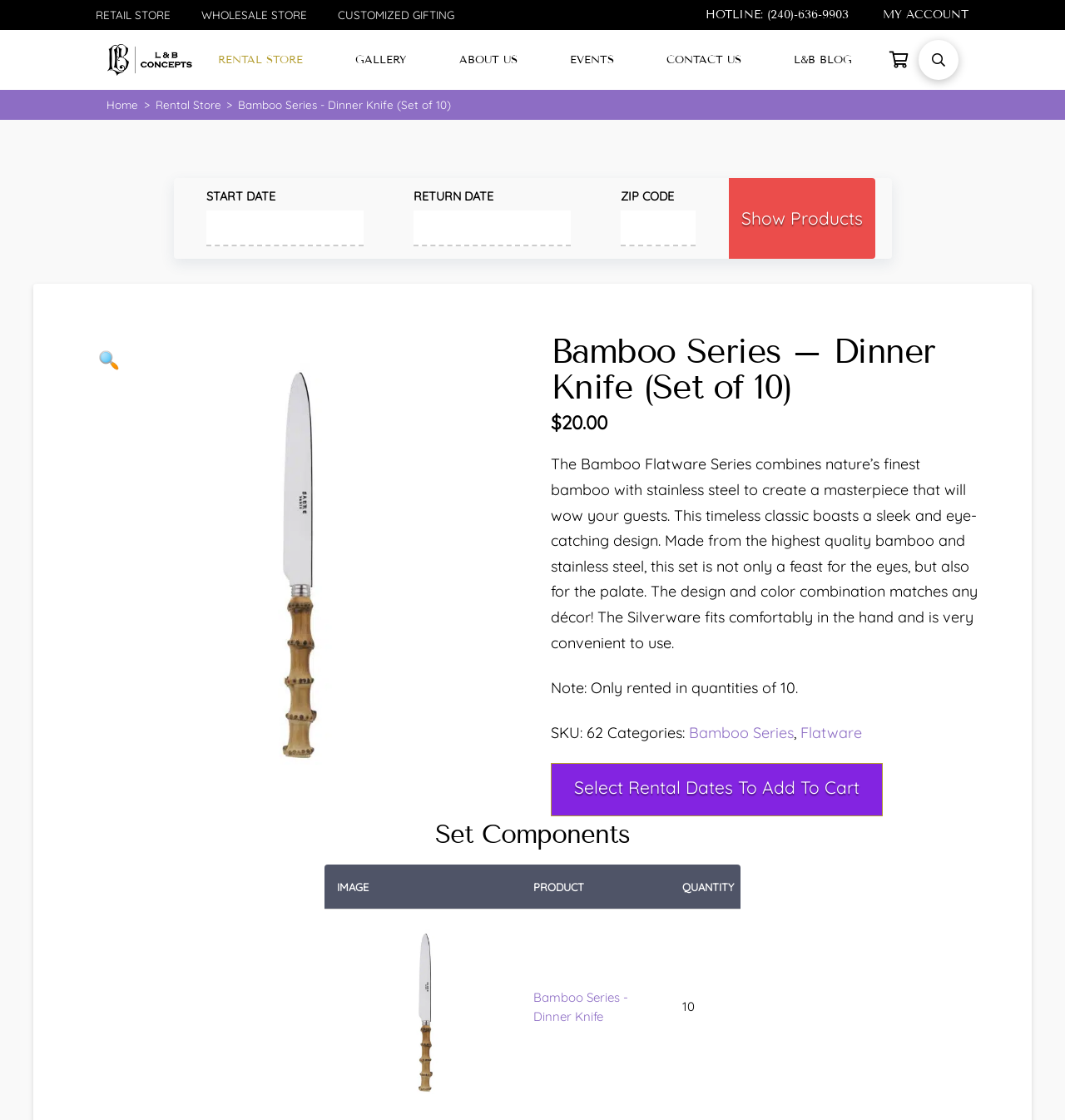Identify the bounding box coordinates of the clickable region to carry out the given instruction: "Click the 'RETAIL STORE' link".

[0.075, 0.0, 0.174, 0.027]